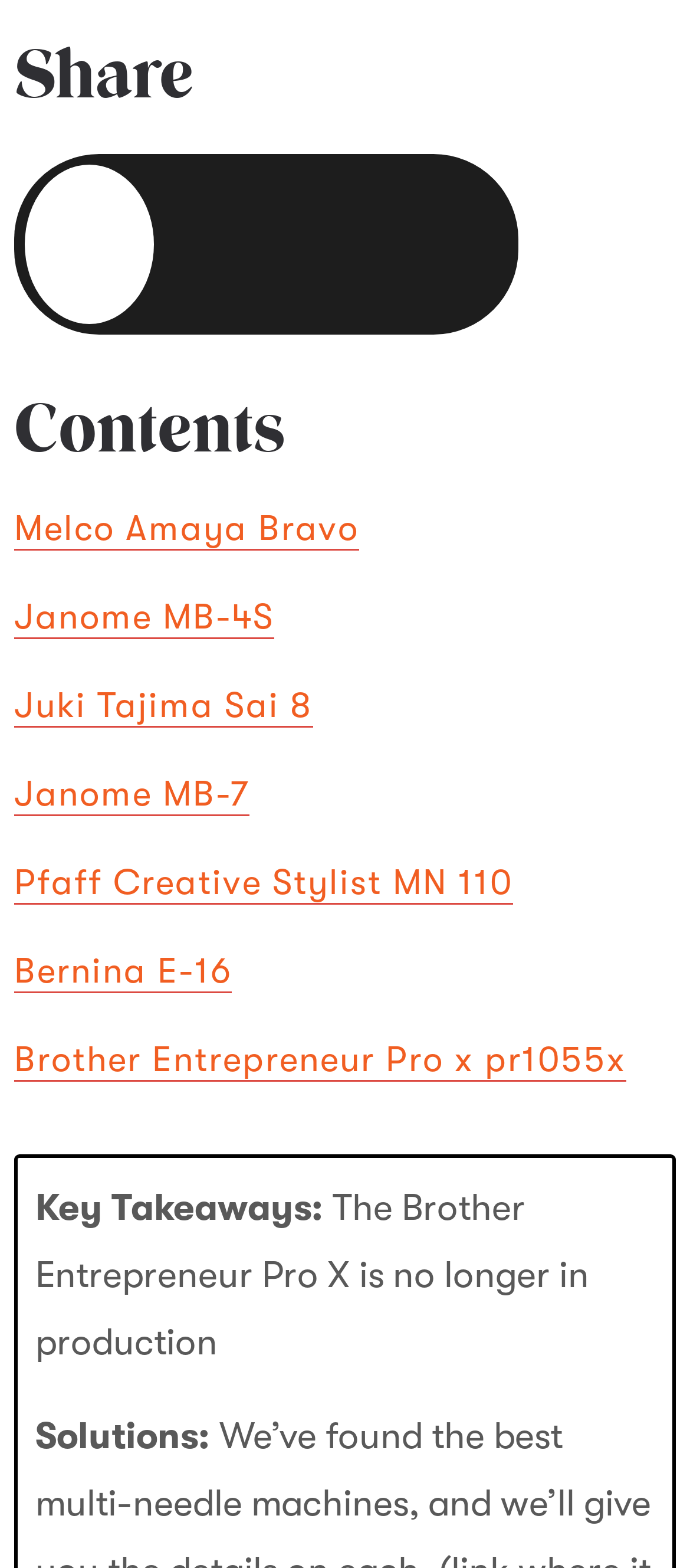Specify the bounding box coordinates of the area to click in order to follow the given instruction: "View Melco Amaya Bravo."

[0.021, 0.324, 0.521, 0.351]